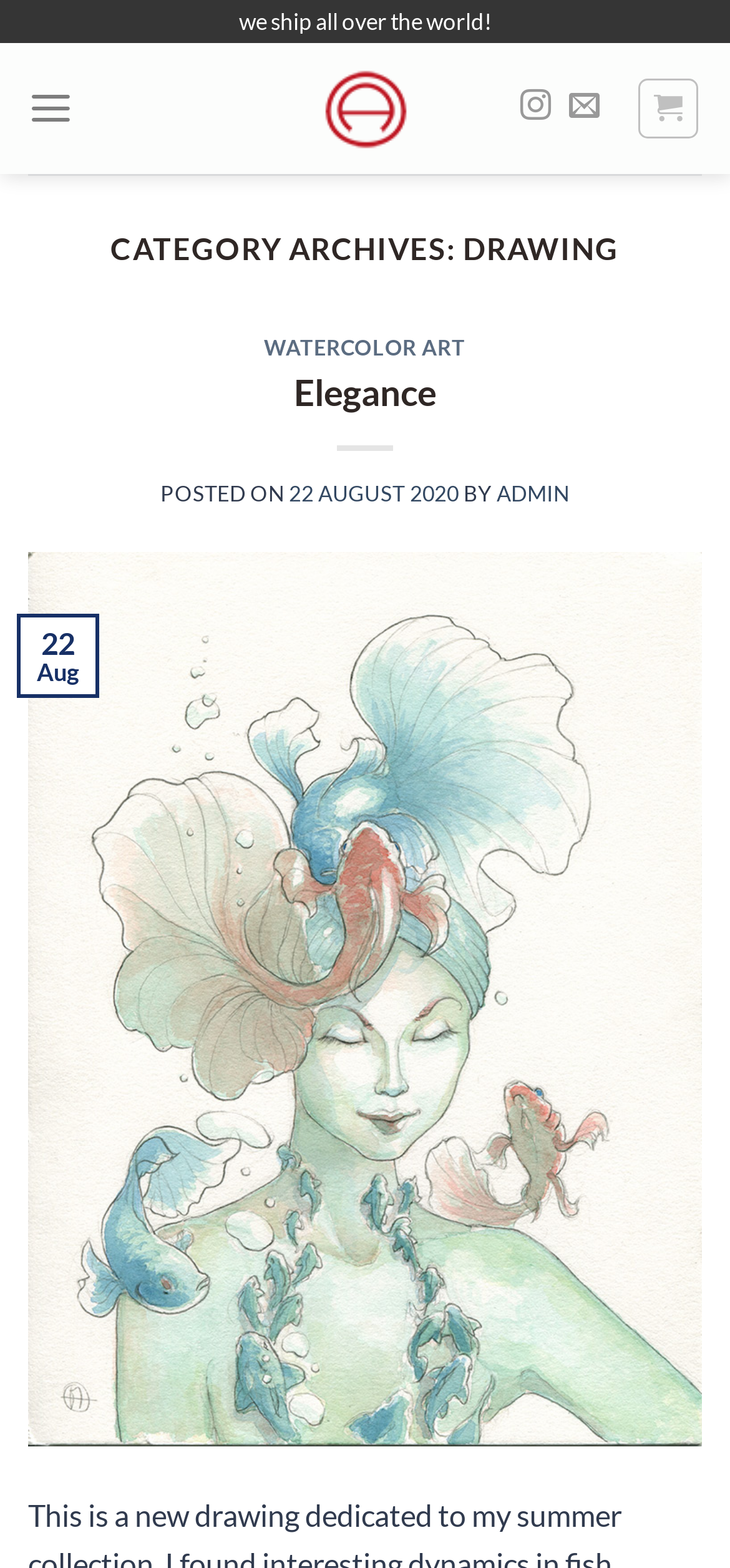Identify the bounding box coordinates for the UI element described as: "parent_node: 22".

[0.038, 0.623, 0.962, 0.646]